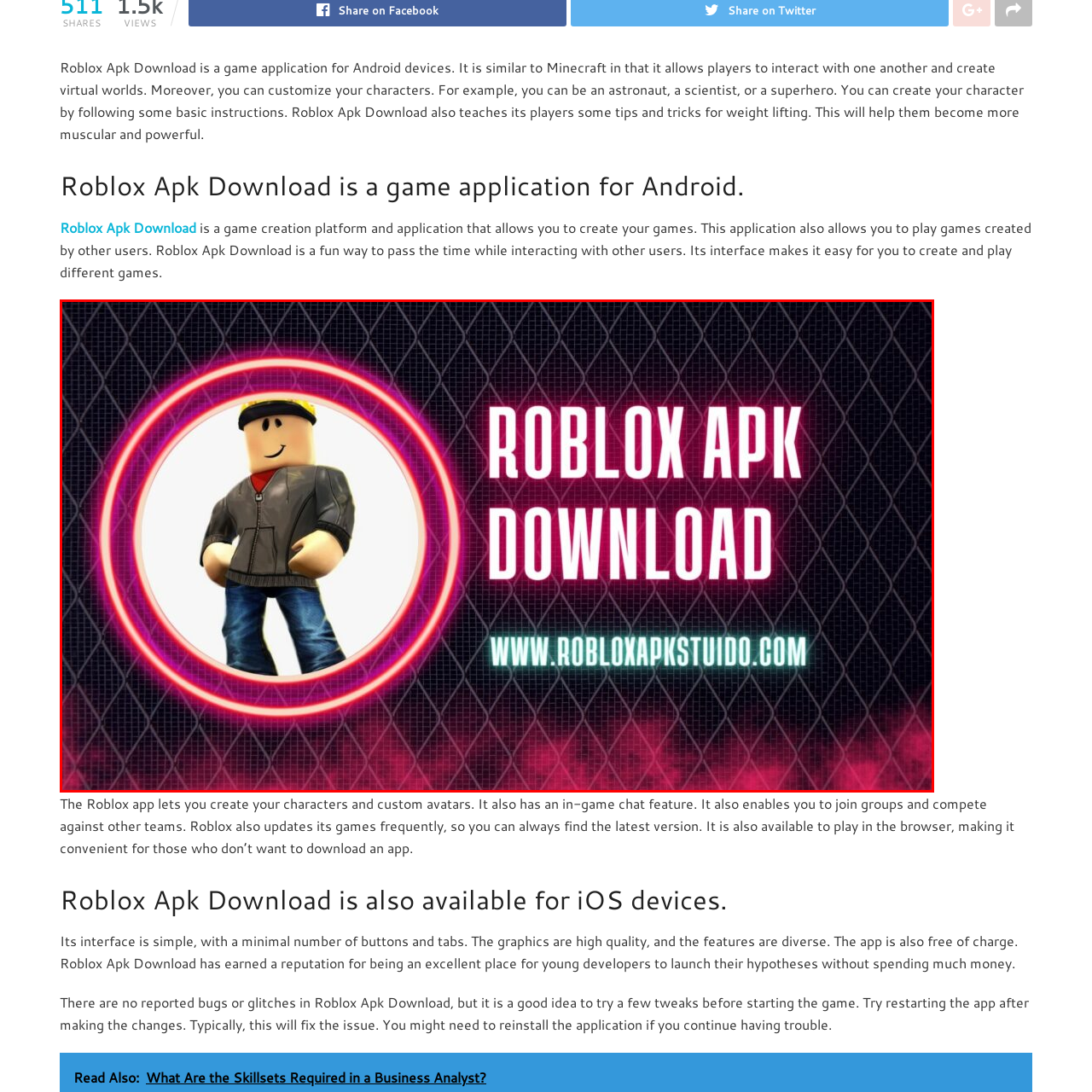What is the URL displayed below the text 'ROBLUX APK DOWNLOAD'?
Carefully examine the content inside the red bounding box and give a detailed response based on what you observe.

The URL 'www.robloxapkstudio.com' is featured below the text 'ROBLUX APK DOWNLOAD', inviting viewers to visit the website for more information about downloading the Roblox APK.